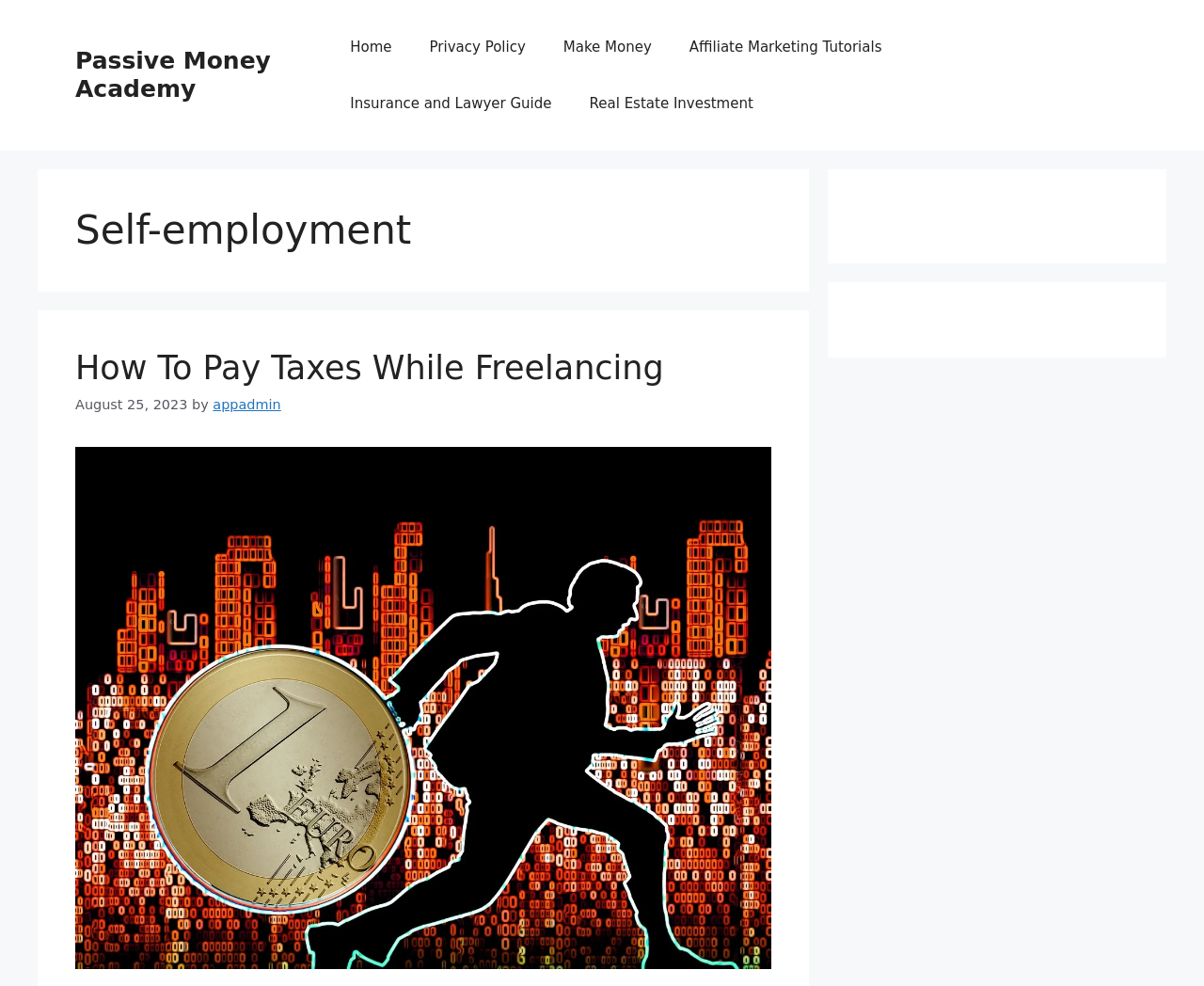Locate the bounding box coordinates of the area that needs to be clicked to fulfill the following instruction: "learn about affiliate marketing tutorials". The coordinates should be in the format of four float numbers between 0 and 1, namely [left, top, right, bottom].

[0.557, 0.019, 0.748, 0.076]